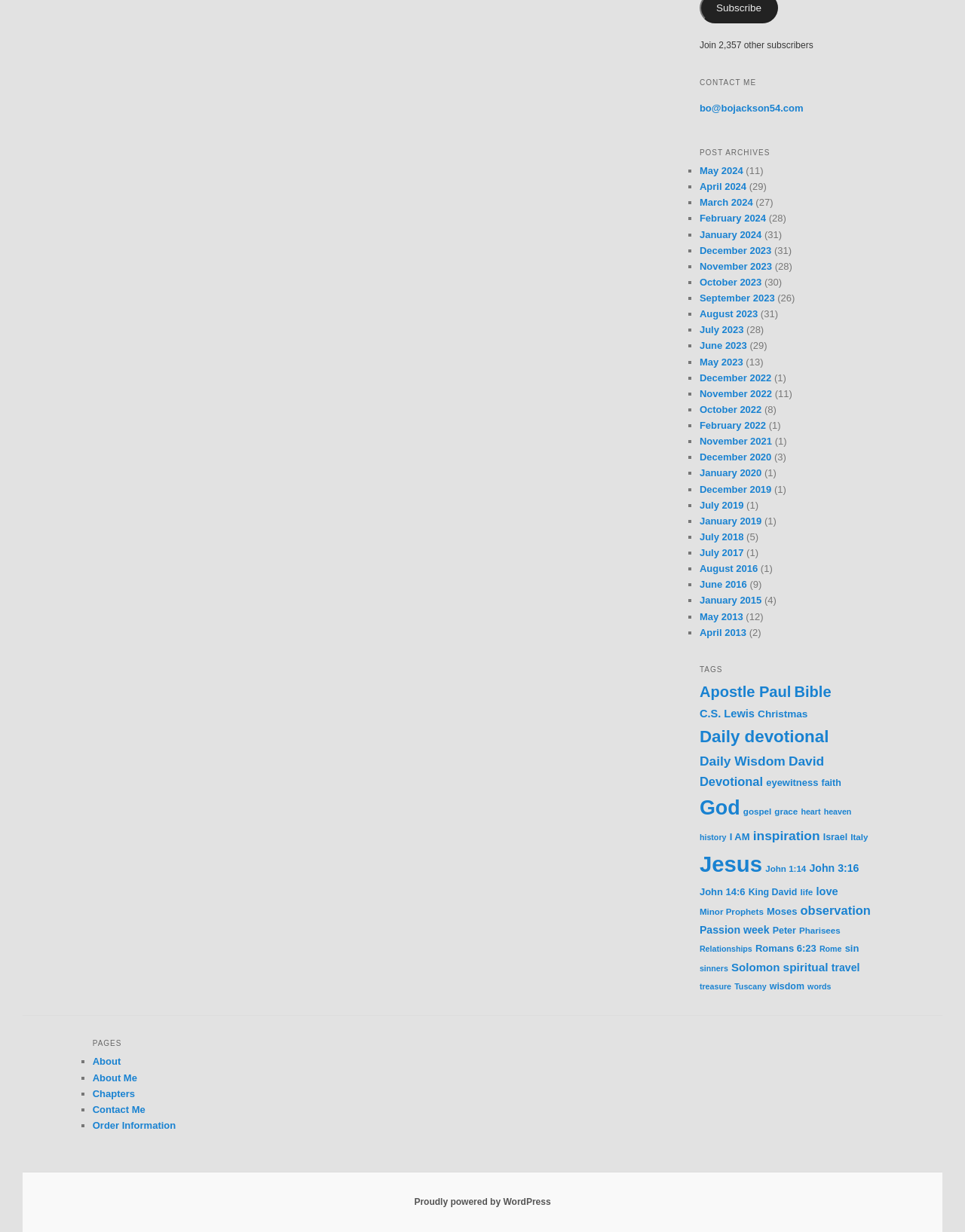Please find the bounding box coordinates of the element that must be clicked to perform the given instruction: "View June 2016 posts". The coordinates should be four float numbers from 0 to 1, i.e., [left, top, right, bottom].

[0.725, 0.47, 0.774, 0.479]